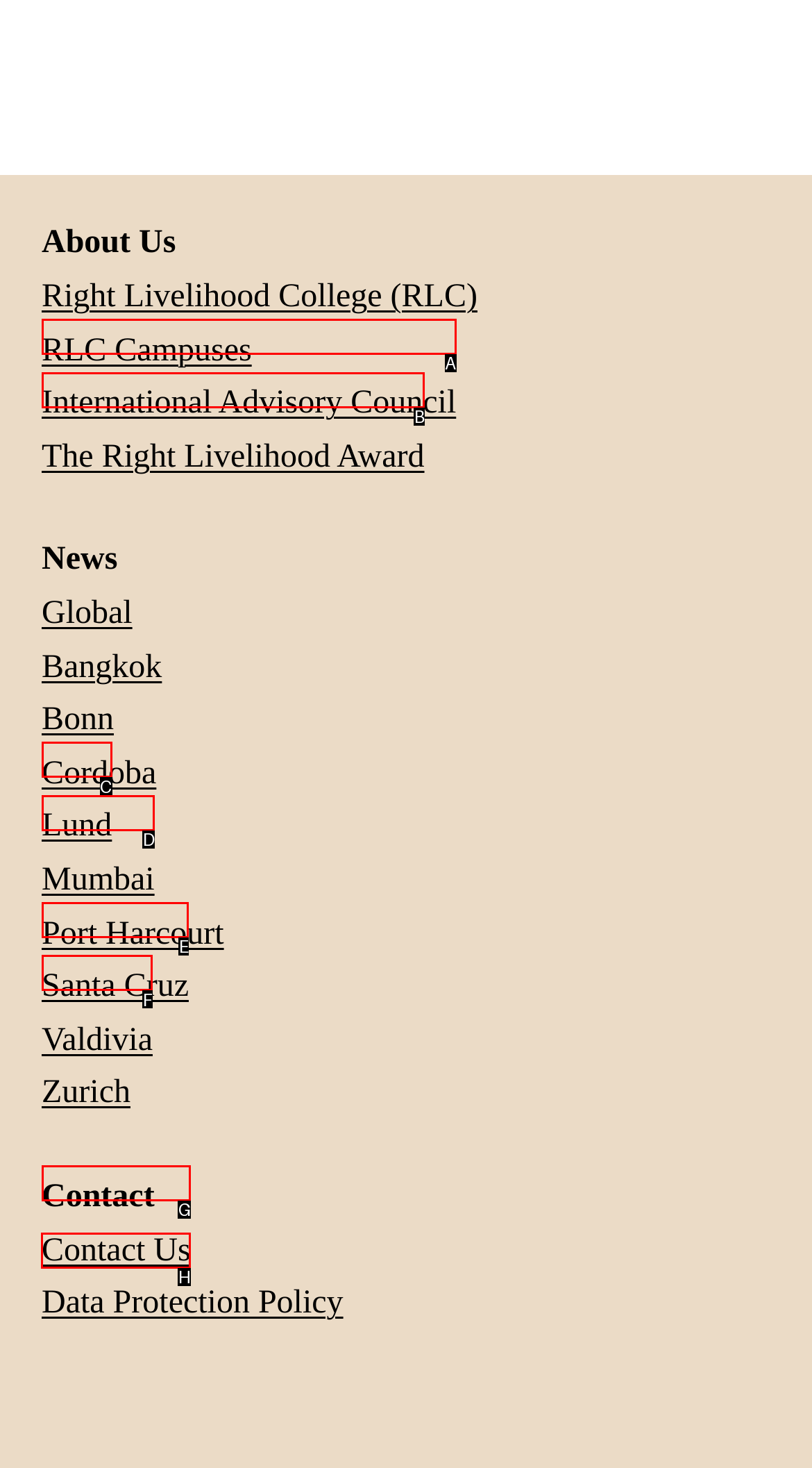Select the letter of the option that should be clicked to achieve the specified task: contact the organization. Respond with just the letter.

H